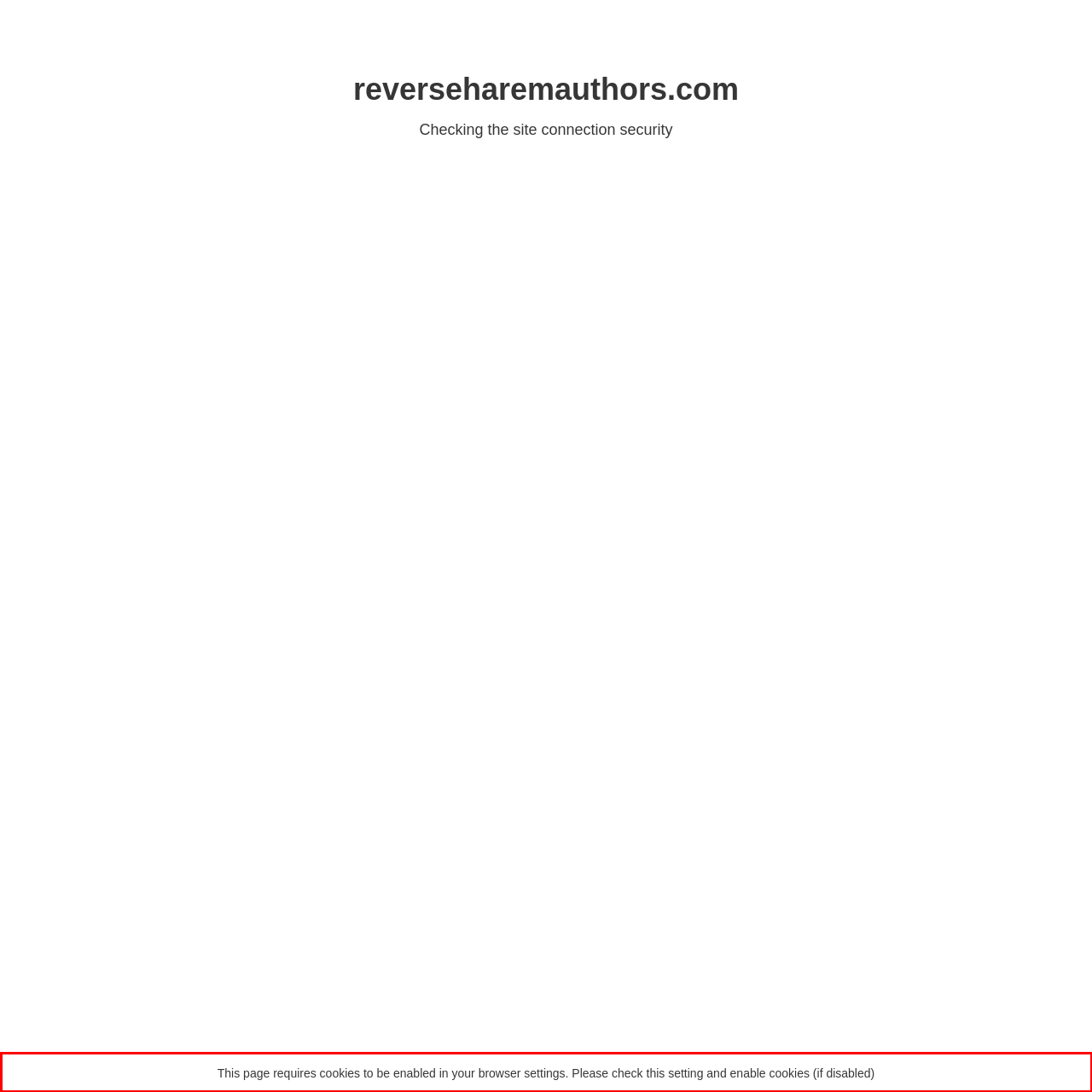You have a screenshot of a webpage, and there is a red bounding box around a UI element. Utilize OCR to extract the text within this red bounding box.

This page requires cookies to be enabled in your browser settings. Please check this setting and enable cookies (if disabled)